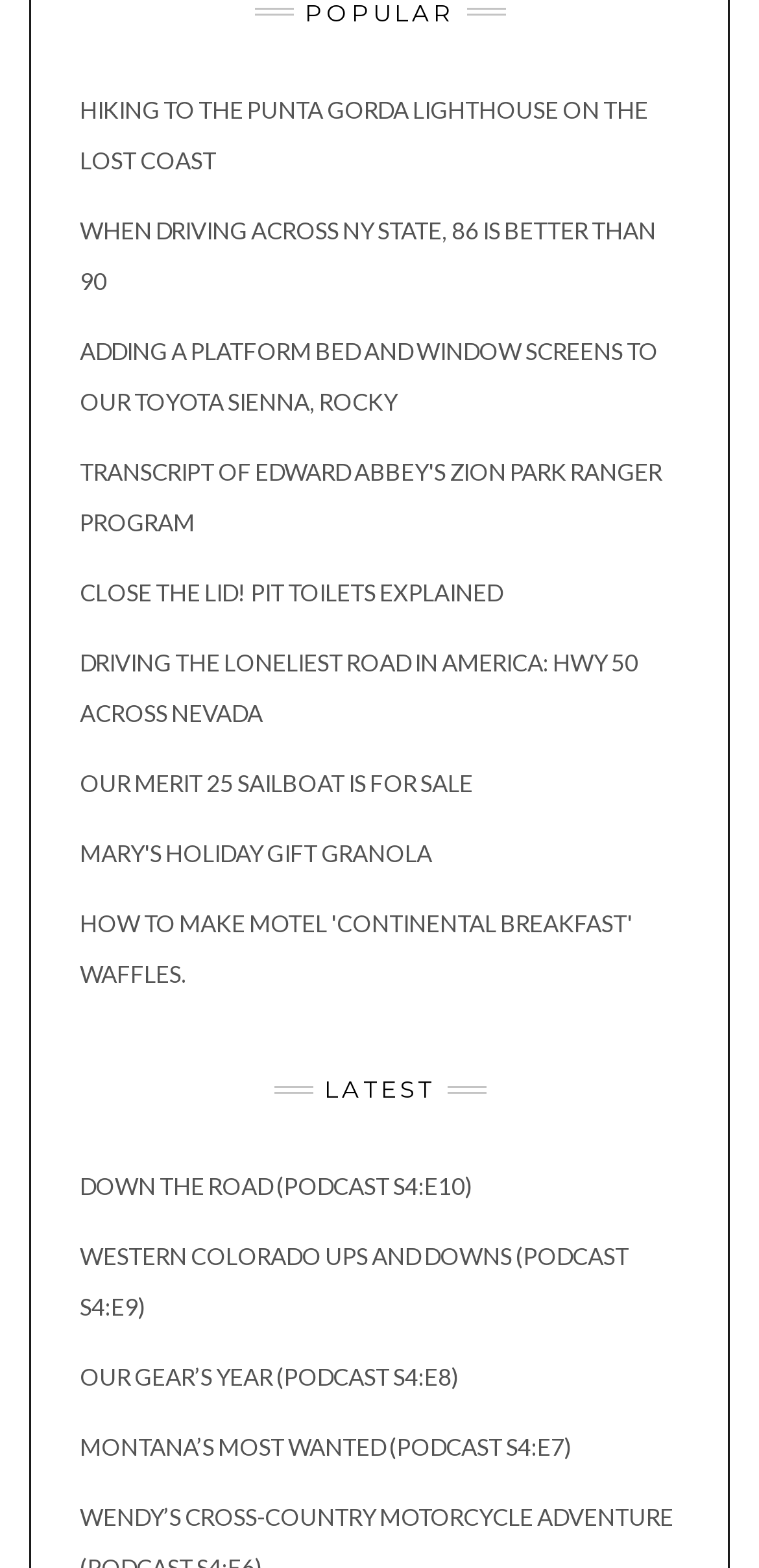Identify the bounding box coordinates for the element that needs to be clicked to fulfill this instruction: "Explore the latest posts". Provide the coordinates in the format of four float numbers between 0 and 1: [left, top, right, bottom].

[0.105, 0.686, 0.895, 0.703]